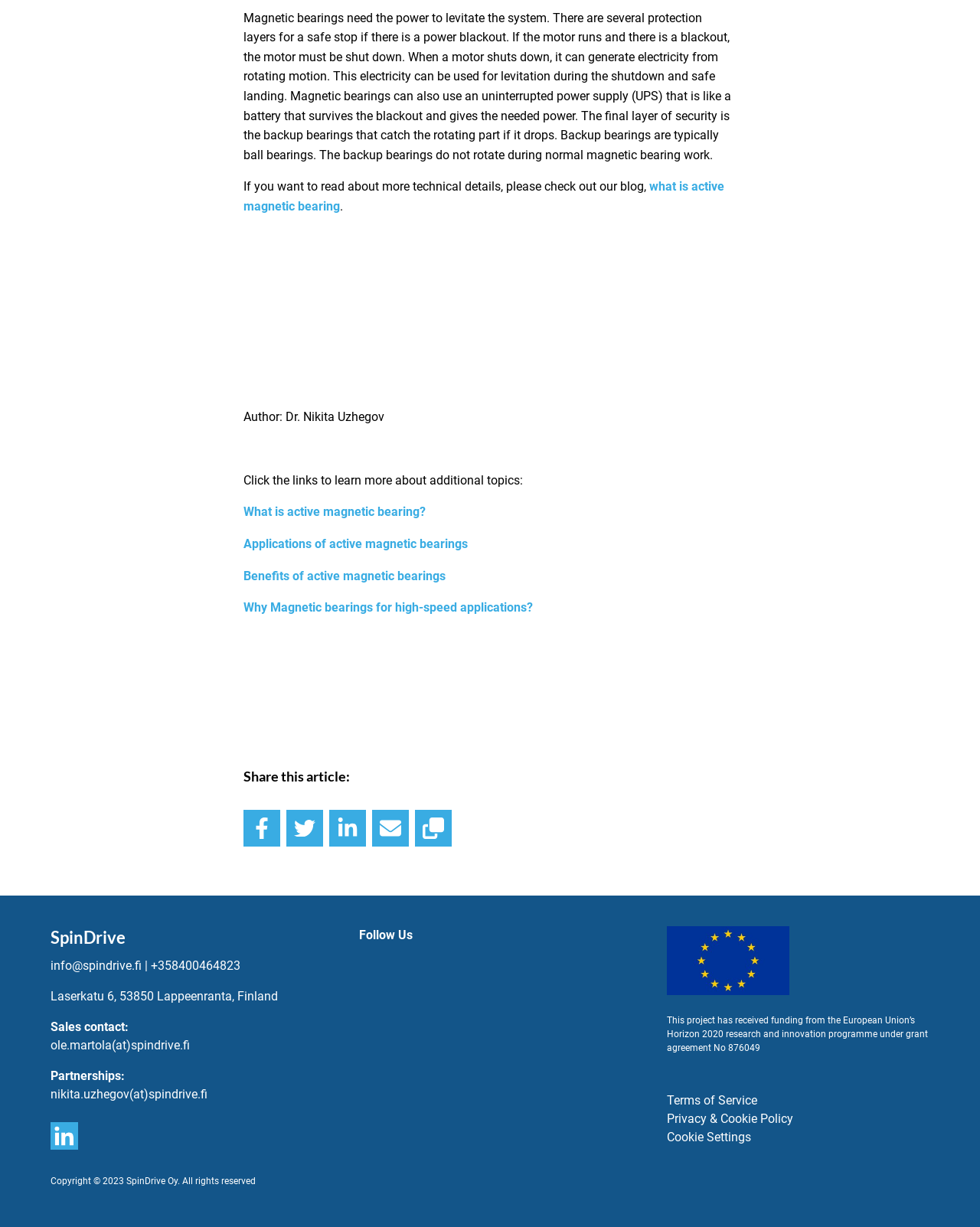Return the bounding box coordinates of the UI element that corresponds to this description: "Copy Link url". The coordinates must be given as four float numbers in the range of 0 and 1, [left, top, right, bottom].

[0.423, 0.66, 0.461, 0.69]